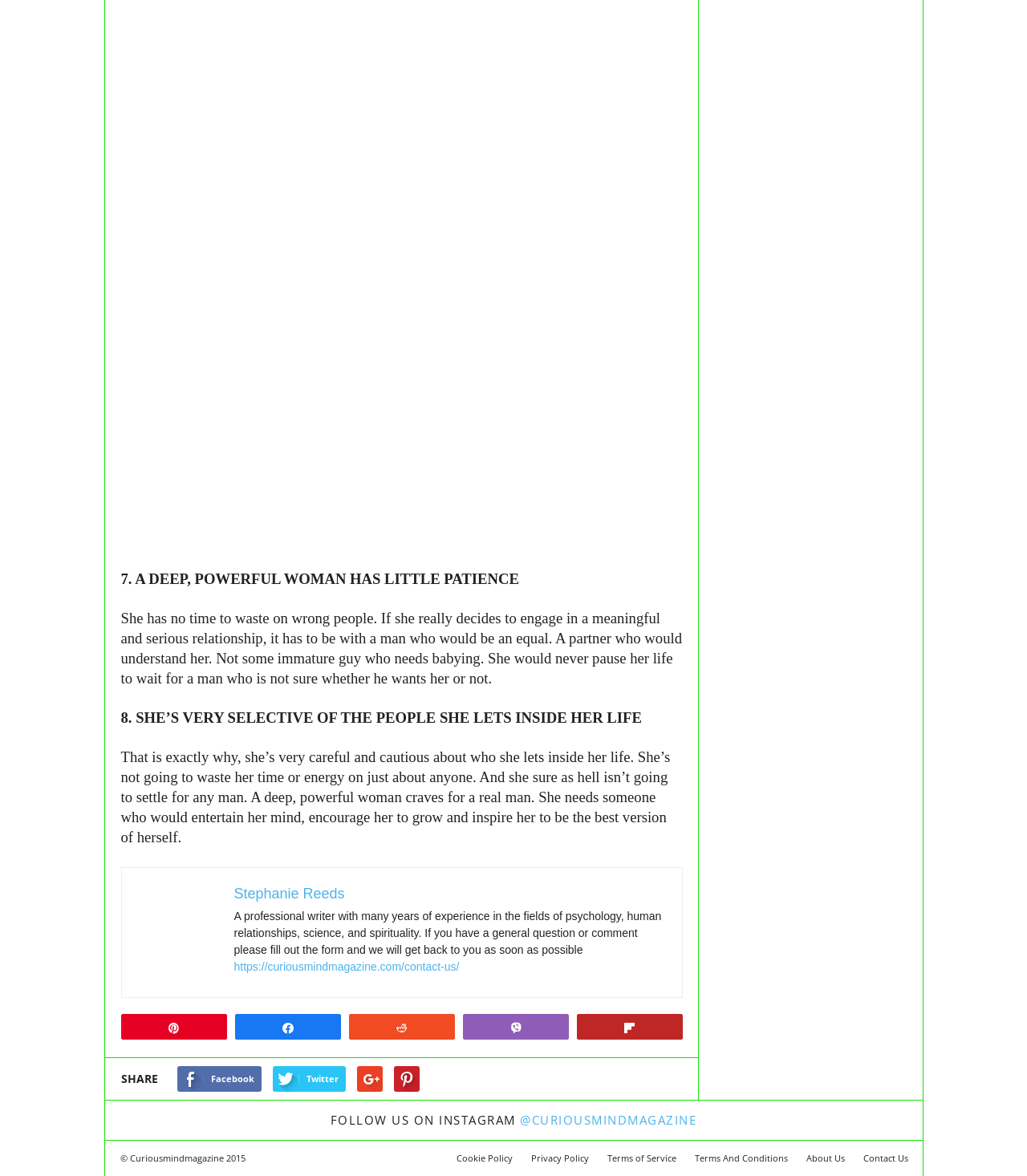Provide the bounding box coordinates for the area that should be clicked to complete the instruction: "Follow Curiousmindmagazine on Instagram".

[0.506, 0.945, 0.678, 0.959]